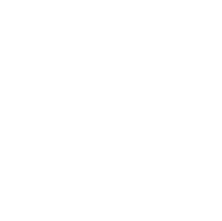Provide a comprehensive description of the image.

The image is part of a carousel showcasing a recent photography project titled "if these dance floors could talk | based on a true story." It reflects a moment captured on February 9, 2024, incorporating vibrant themes related to dance and celebration. This visual story invites viewers to imagine the lively stories behind the events photographed. The style hints at joyous gatherings, emphasizing the playful and memorable aspects of nightlife and festivities. It's a part of the collection shared by KT Crabb Photography, celebrating the essence of life and special moments through captivating imagery.